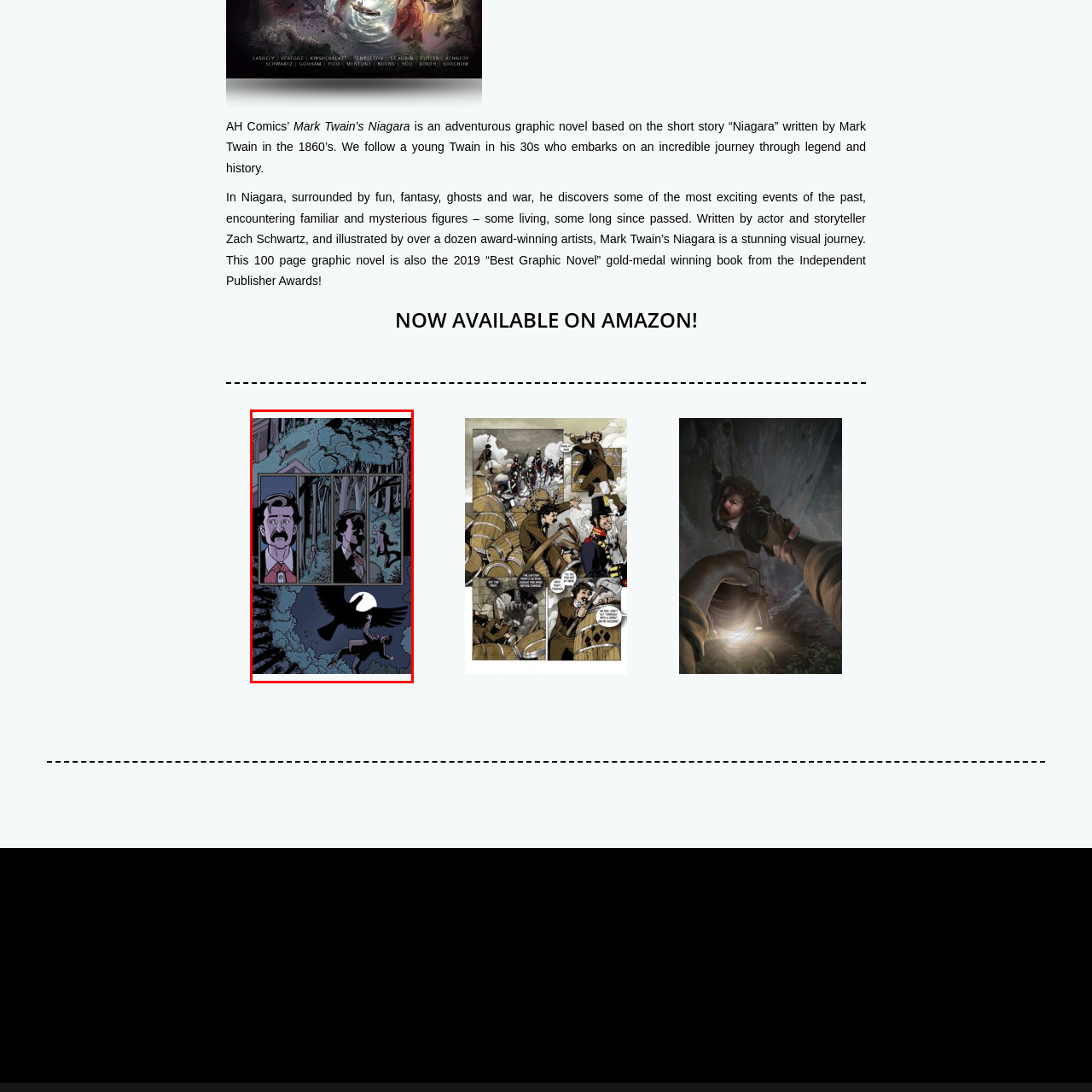Please look at the image highlighted by the red box, What is flying across the moonlit sky?
 Provide your answer using a single word or phrase.

A raven